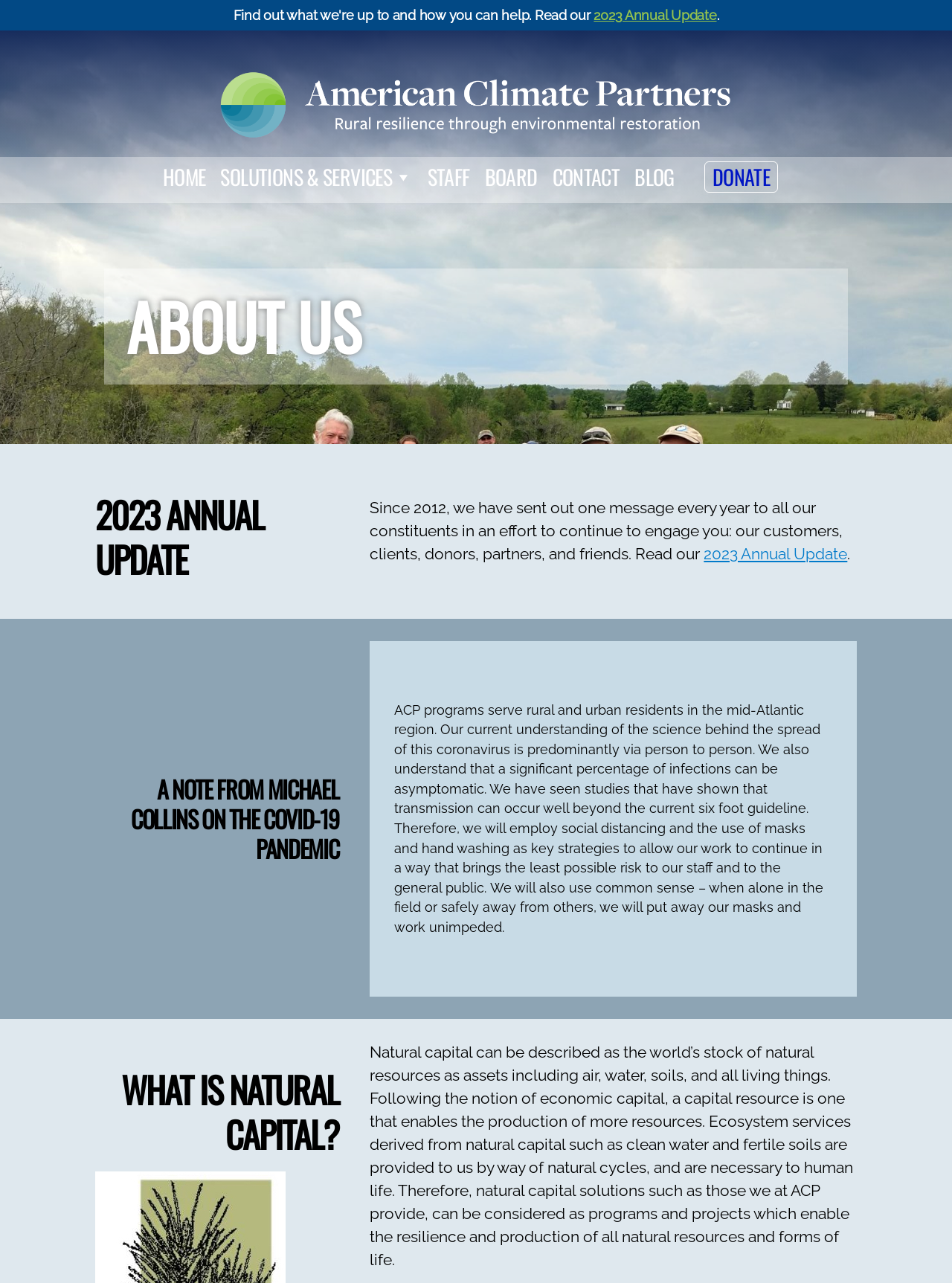Provide an in-depth caption for the elements present on the webpage.

The webpage is about American Climate Partners, an organization that provides natural capital solutions. At the top of the page, there is a logo of American Climate Partners, which is an image. Below the logo, there is a horizontal navigation menu with links to different sections of the website, including HOME, SOLUTIONS & SERVICES, STAFF, BOARD, CONTACT, BLOG, and DONATE.

On the left side of the page, there is a heading "ABOUT US" followed by a link "Scroll Down". Below this, there is a heading "2023 ANNUAL UPDATE" and a paragraph of text that explains the purpose of the annual update. The text mentions that the organization has been sending out a message every year to engage with its constituents, including customers, clients, donors, partners, and friends.

To the right of the paragraph, there is a link "2023 Annual Update". Below this, there is a heading "A NOTE FROM MICHAEL COLLINS ON THE COVID-19 PANDEMIC" followed by a paragraph of text that explains the organization's response to the pandemic. The text mentions the use of social distancing, masks, and hand washing to minimize the risk of transmission.

Further down the page, there is a heading "WHAT IS NATURAL CAPITAL?" followed by a paragraph of text that explains the concept of natural capital. The text describes natural capital as the world's stock of natural resources, including air, water, soils, and all living things, and explains how ecosystem services derived from natural capital are necessary to human life.

Overall, the webpage appears to be an introduction to American Climate Partners and its mission, with a focus on its annual update and response to the COVID-19 pandemic.